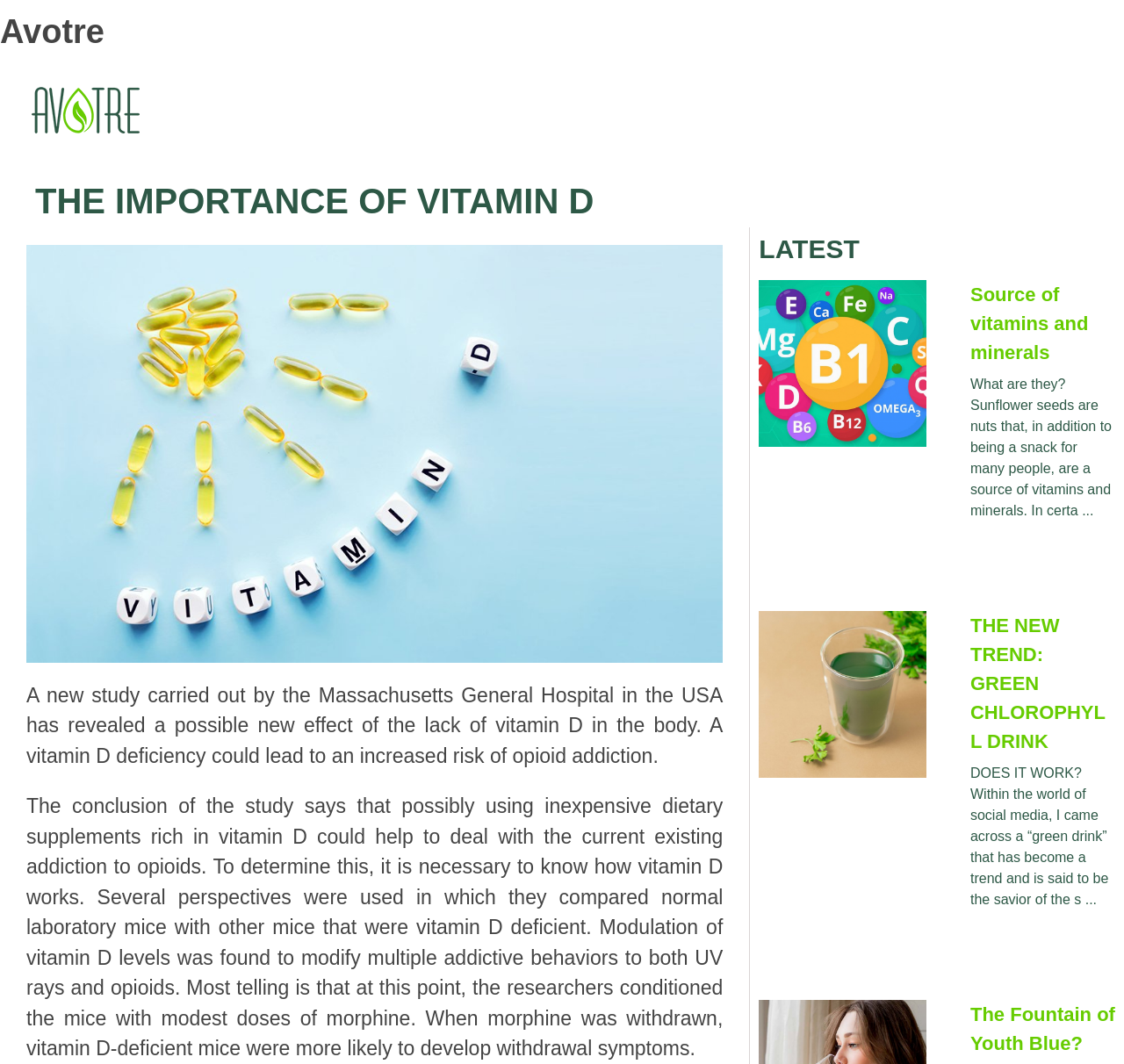What is the possible new effect of the lack of vitamin D?
Examine the screenshot and reply with a single word or phrase.

Increased risk of opioid addiction